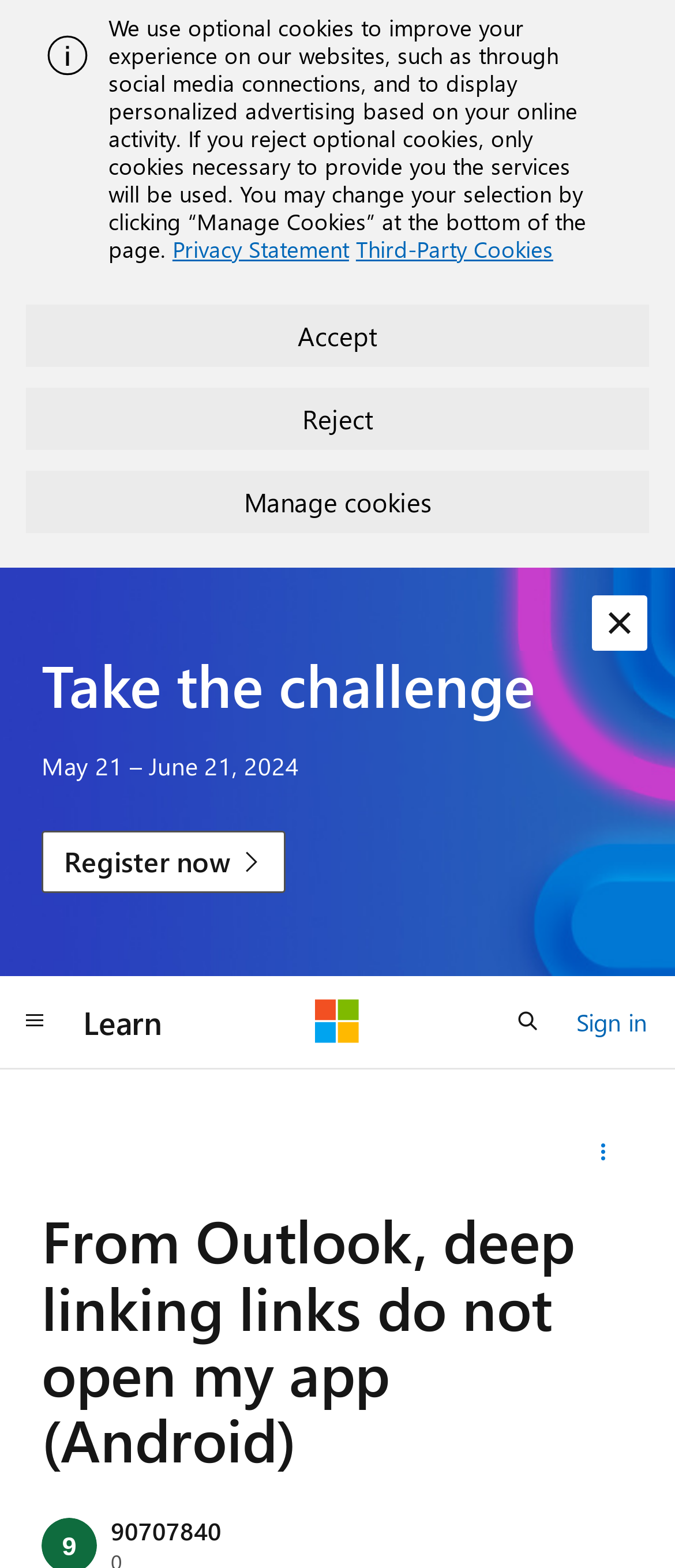What is the function of the 'Open search' button?
Carefully analyze the image and provide a thorough answer to the question.

The 'Open search' button is located in the top-right corner of the page, and its function is to open the search functionality. This is evident from its label and its location, which is typical for search buttons on websites.